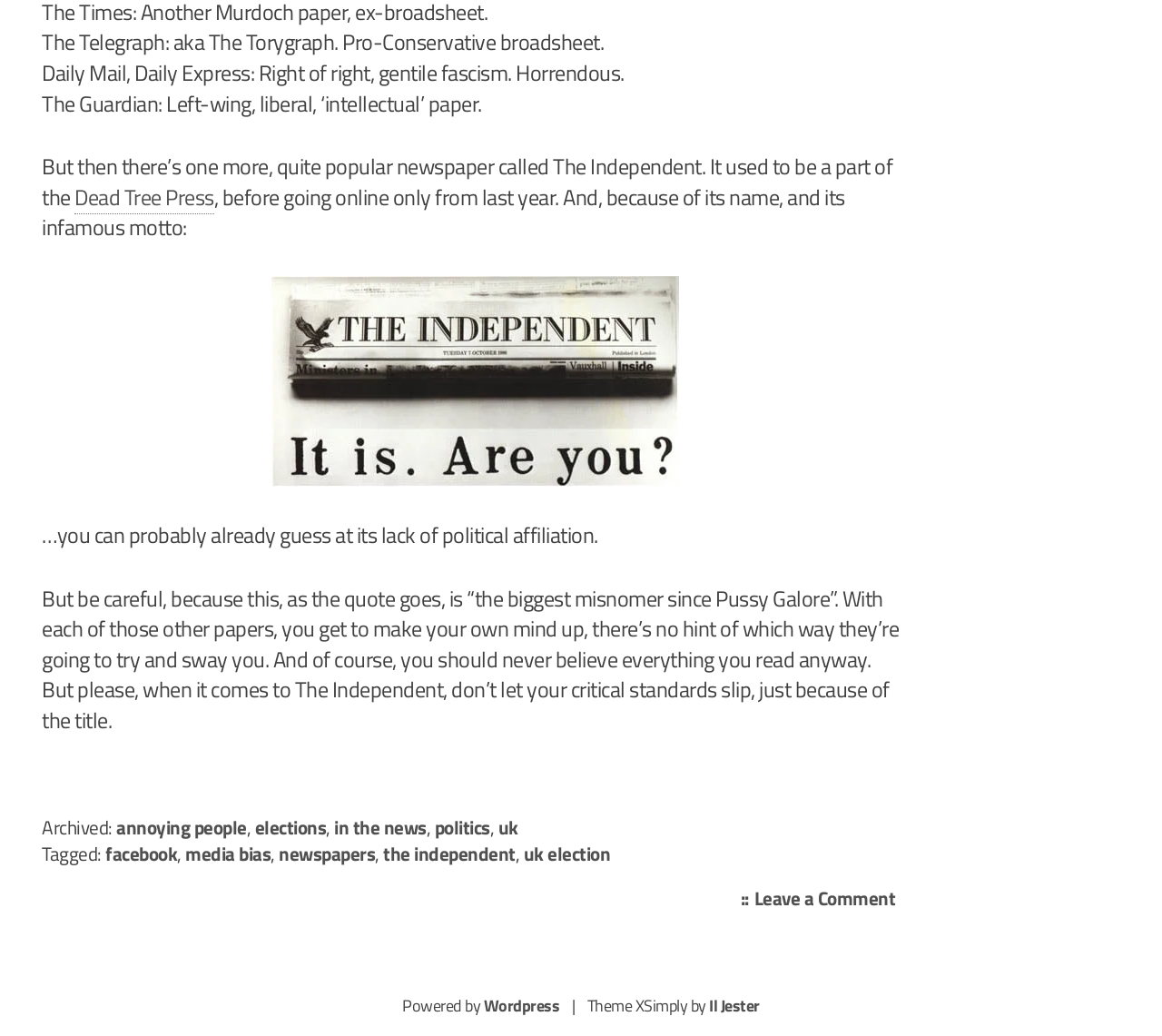Please find the bounding box coordinates of the element that needs to be clicked to perform the following instruction: "Click on 'Wordpress'". The bounding box coordinates should be four float numbers between 0 and 1, represented as [left, top, right, bottom].

[0.416, 0.958, 0.481, 0.982]